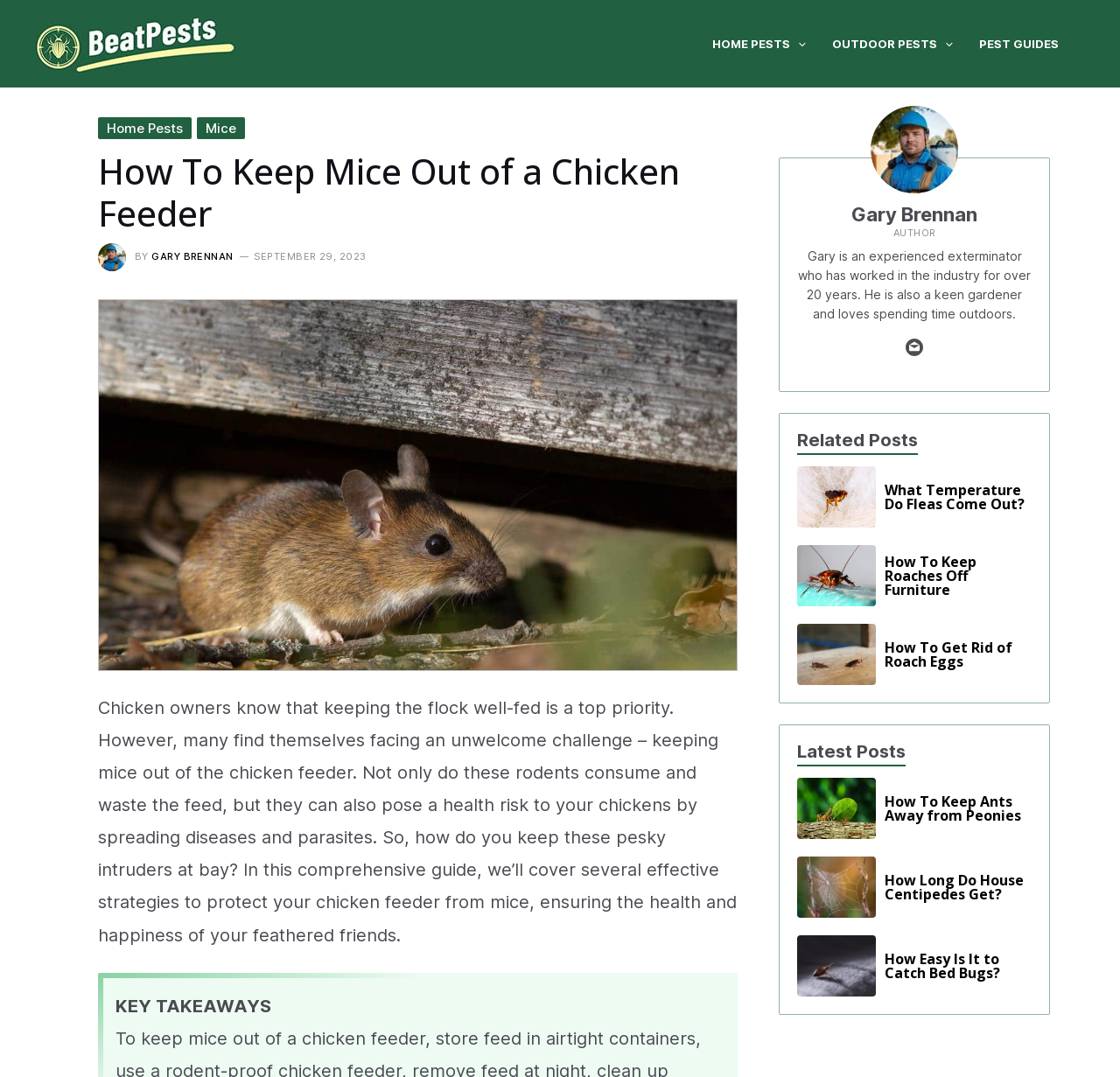What is the section below the article about? Based on the image, give a response in one word or a short phrase.

Related Posts